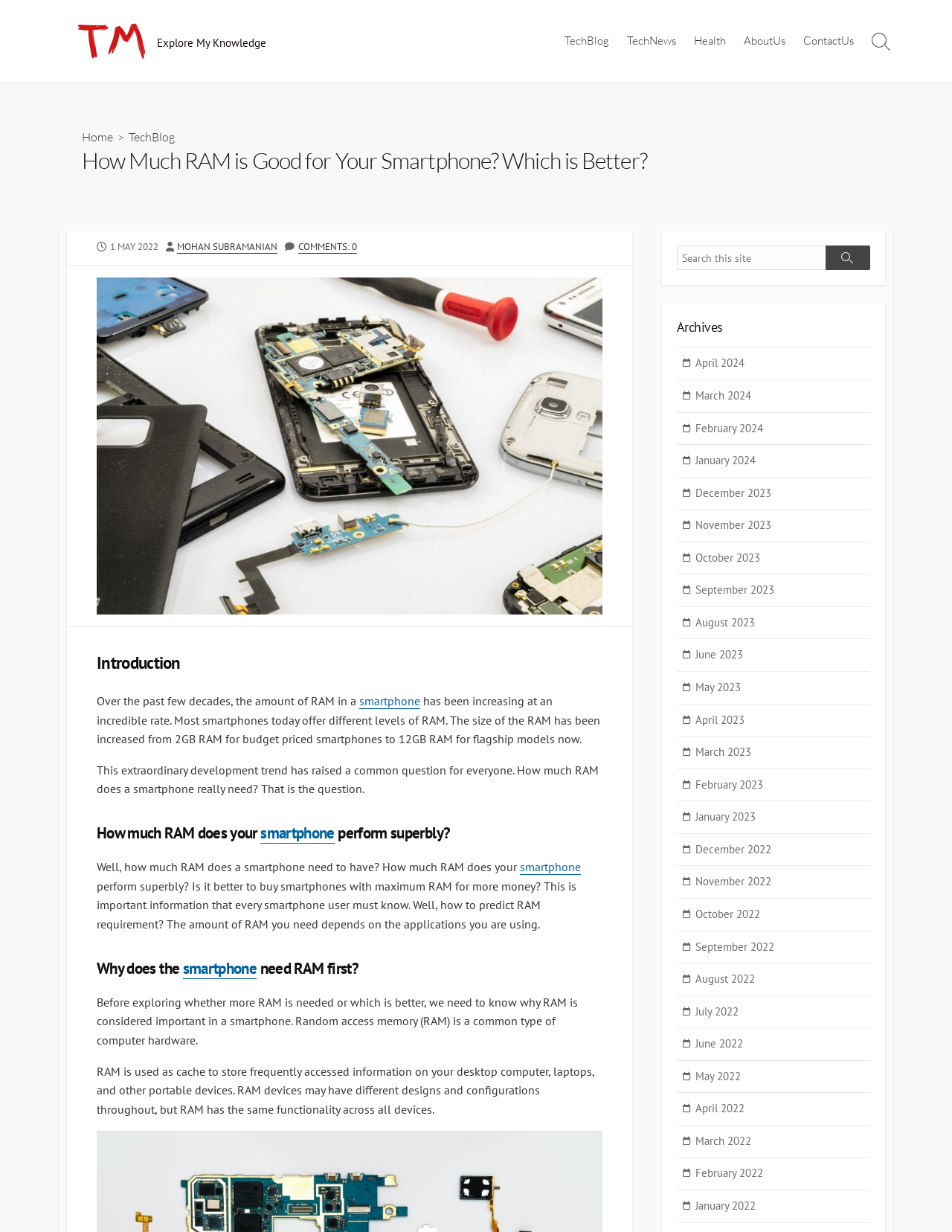Determine the bounding box coordinates of the region I should click to achieve the following instruction: "Click on the 'Home' link". Ensure the bounding box coordinates are four float numbers between 0 and 1, i.e., [left, top, right, bottom].

[0.086, 0.105, 0.119, 0.117]